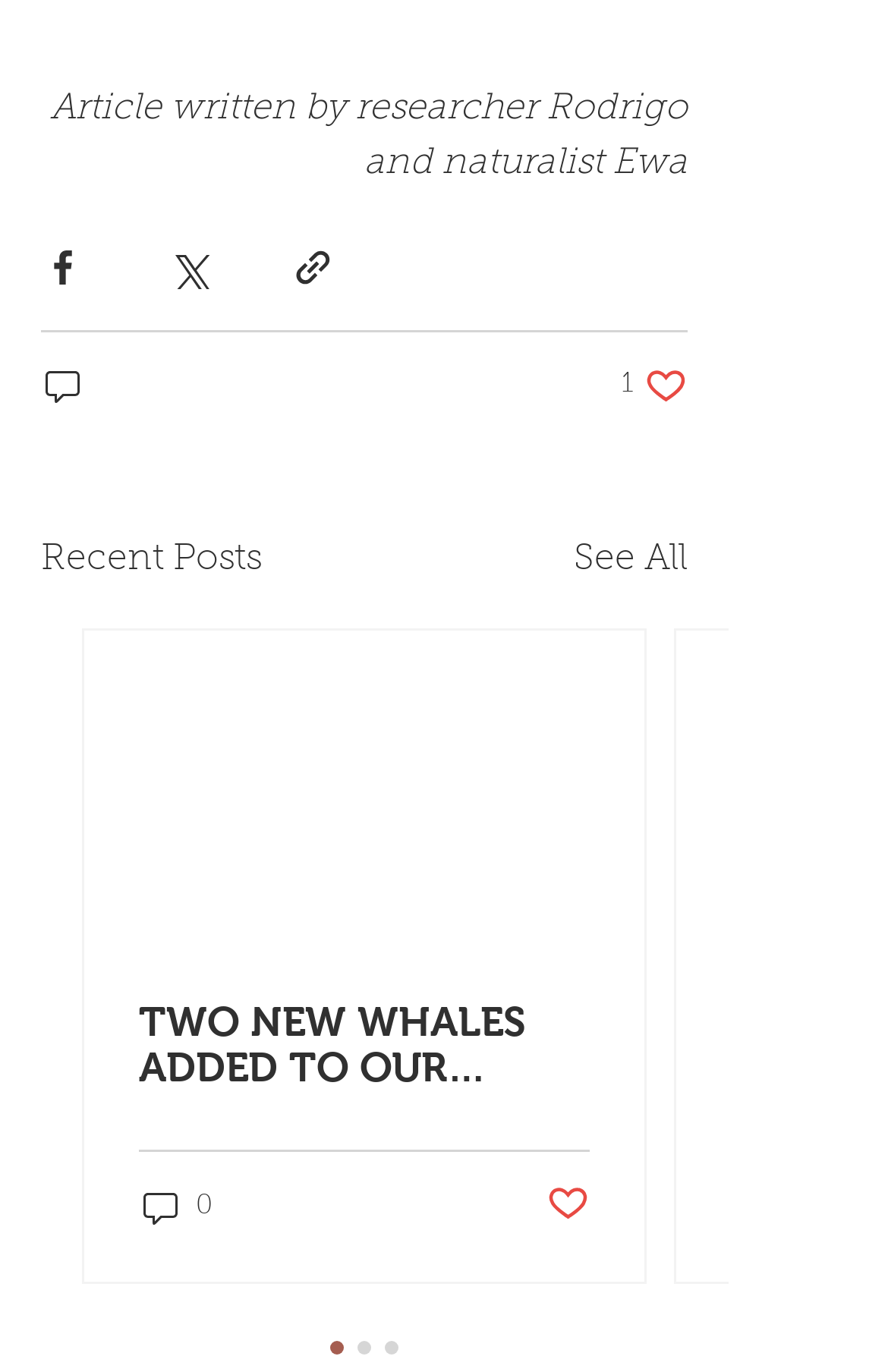What is the status of the like button?
Provide an in-depth and detailed answer to the question.

The question can be answered by looking at the button element with the text '1 like. Post not marked as liked' at the top of the webpage, which indicates that the post has one like and the user has not liked it.